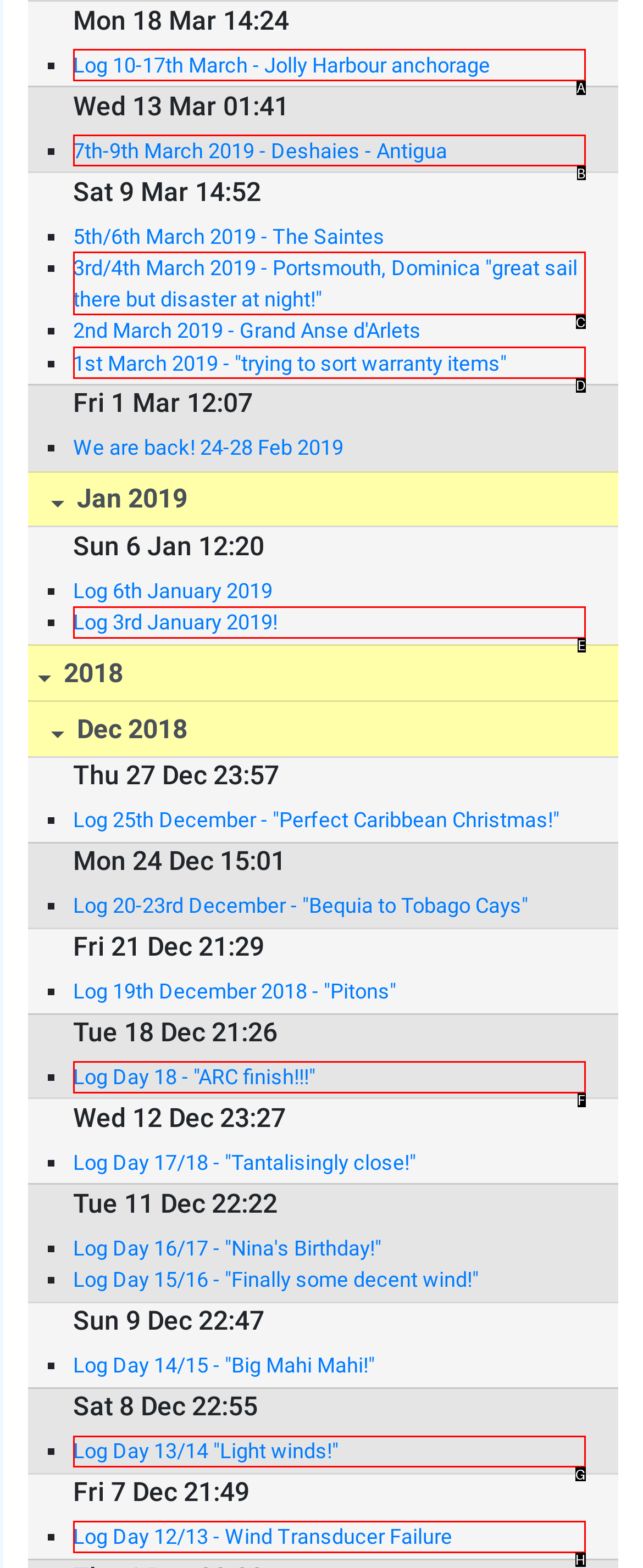Assess the description: Log Day 13/14 "Light winds!" and select the option that matches. Provide the letter of the chosen option directly from the given choices.

G